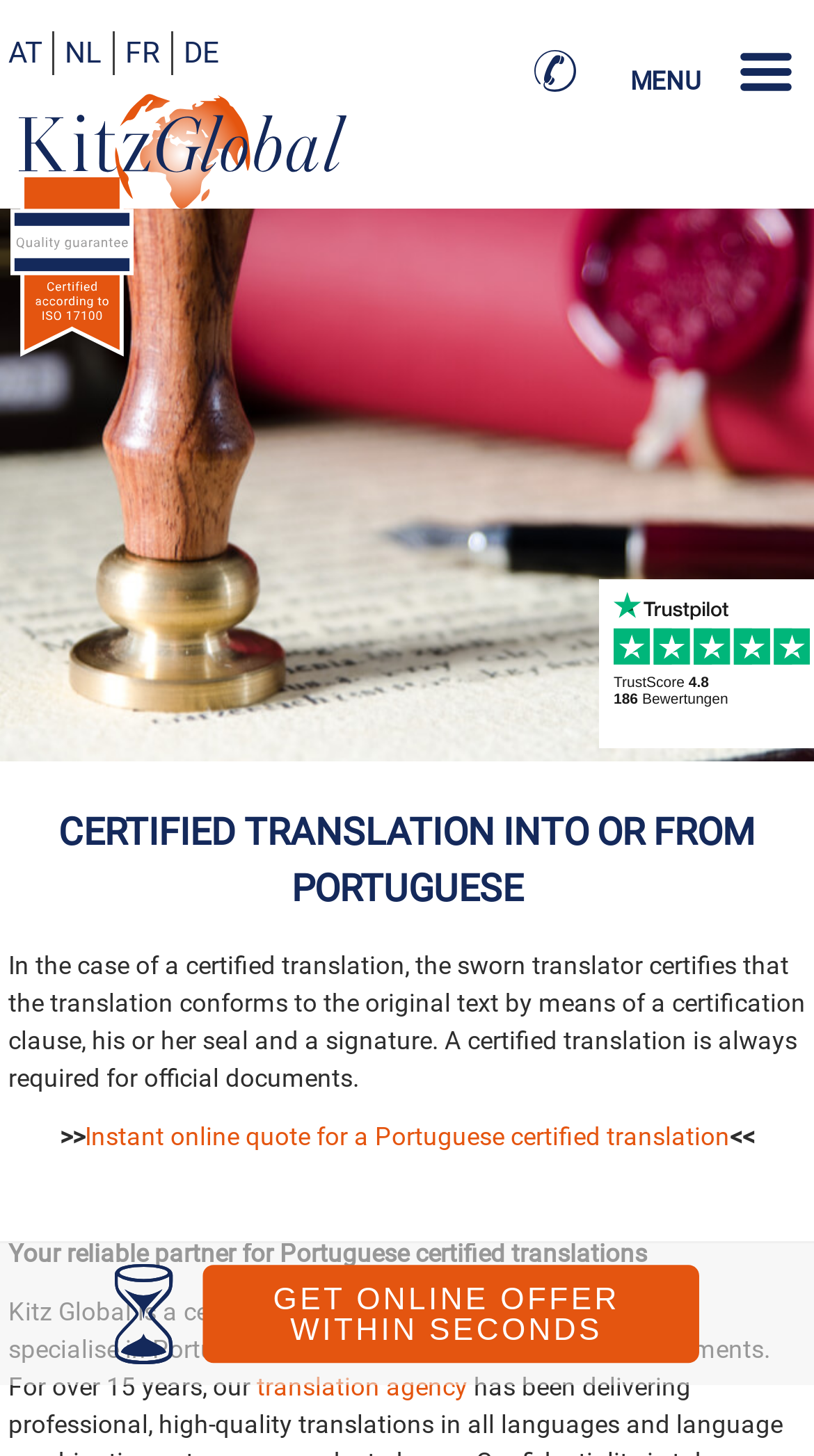Give a one-word or short-phrase answer to the following question: 
What is the name of the translation agency?

Kitz Global